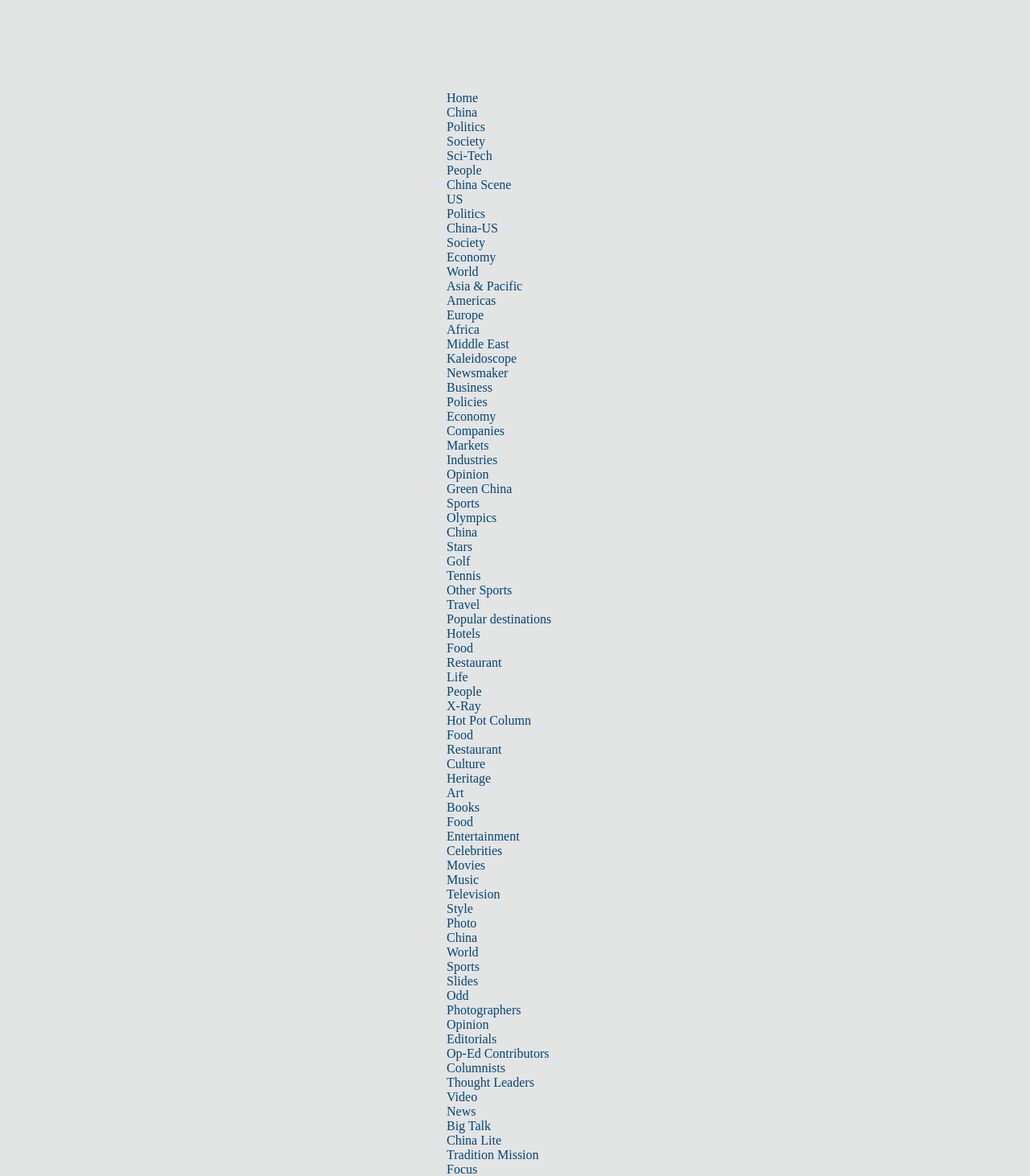Please specify the bounding box coordinates for the clickable region that will help you carry out the instruction: "Click on the 'Home' link".

[0.434, 0.077, 0.464, 0.089]